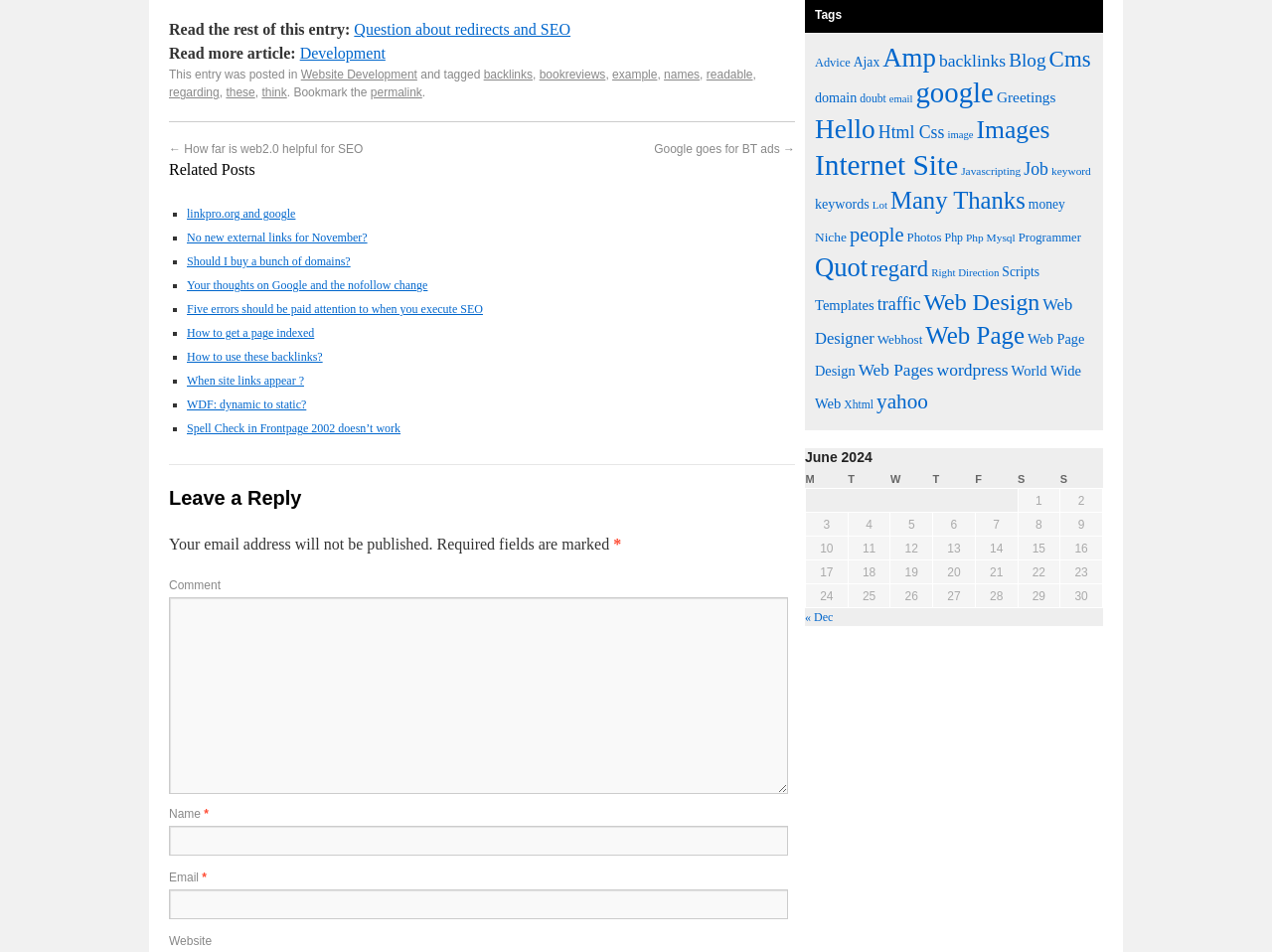Please identify the bounding box coordinates of the region to click in order to complete the task: "Click on the 'Question about redirects and SEO' link". The coordinates must be four float numbers between 0 and 1, specified as [left, top, right, bottom].

[0.278, 0.022, 0.448, 0.04]